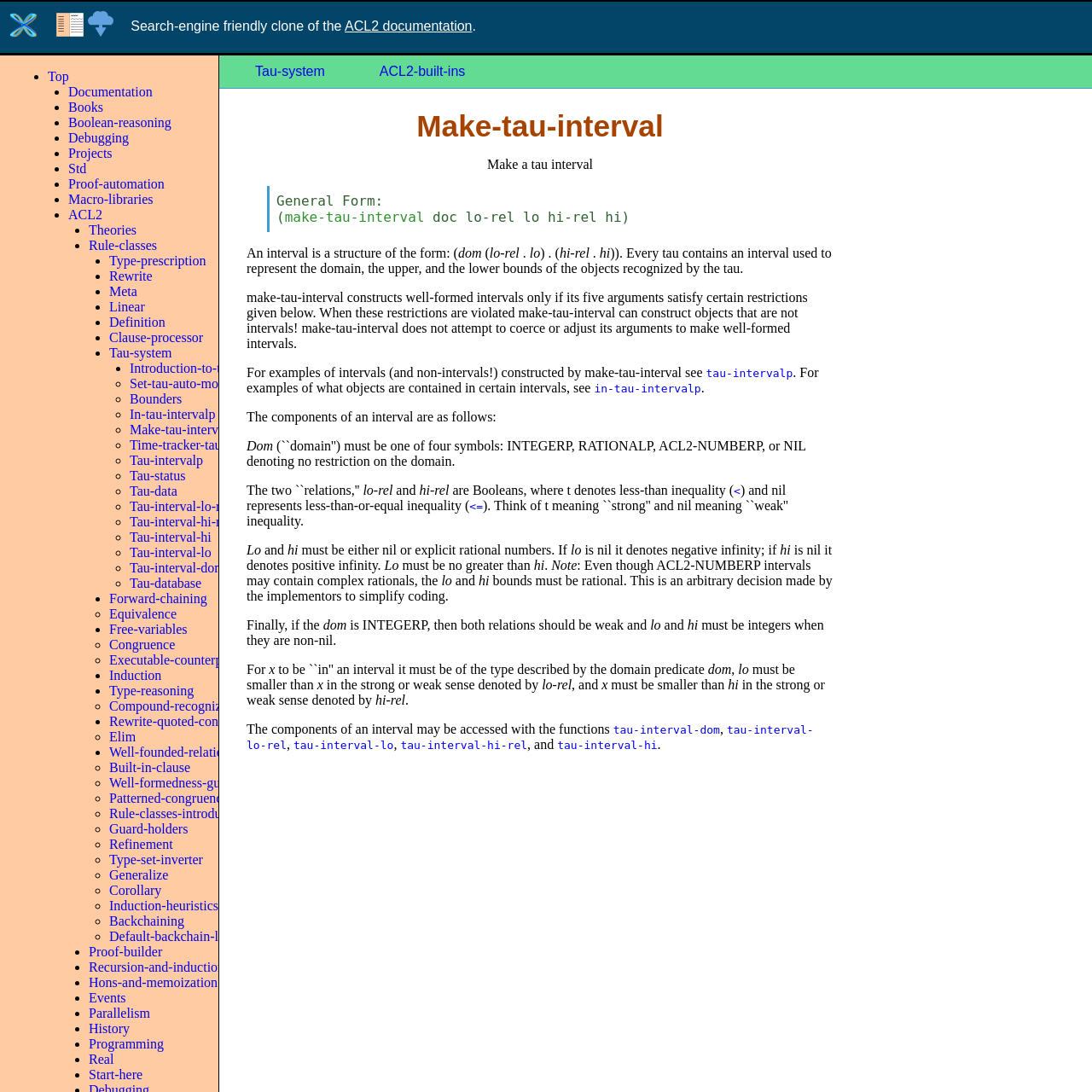Pinpoint the bounding box coordinates of the clickable area needed to execute the instruction: "Click on the link 'Top'". The coordinates should be specified as four float numbers between 0 and 1, i.e., [left, top, right, bottom].

[0.044, 0.063, 0.063, 0.077]